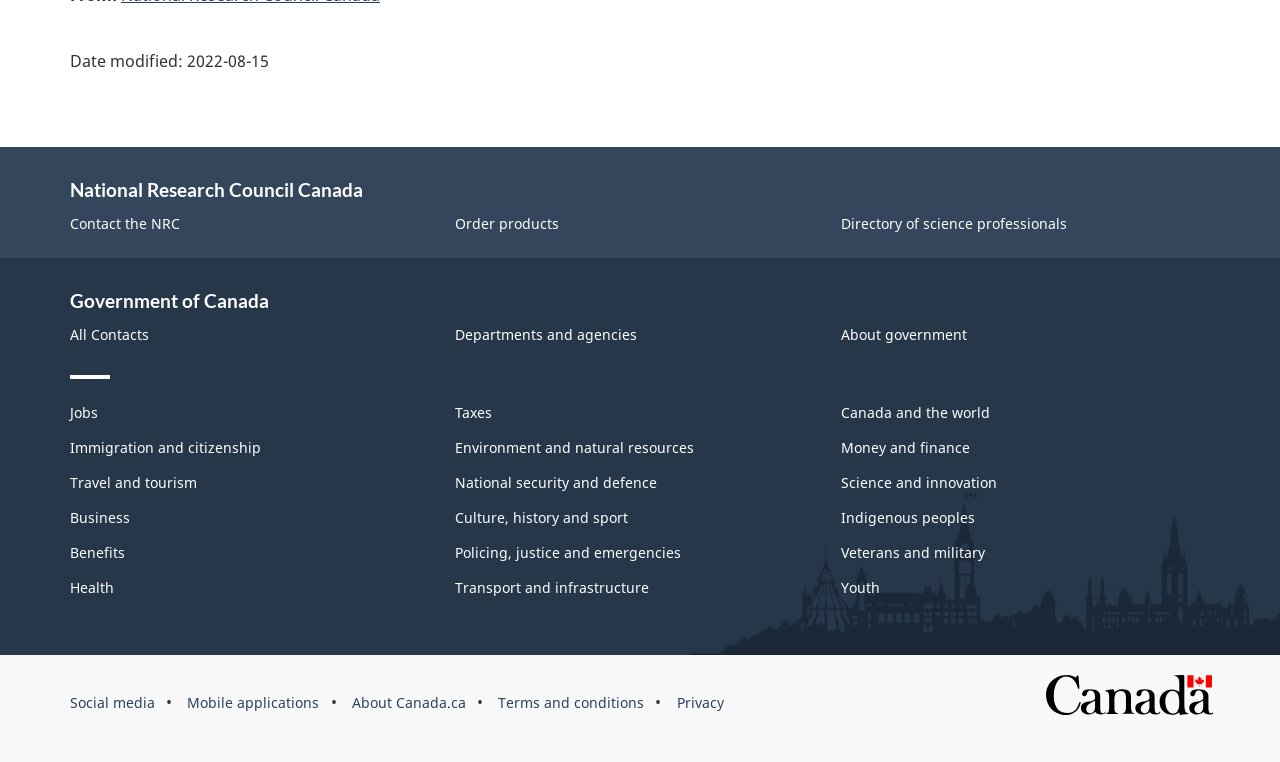How many menu items are under the 'Government of Canada Corporate' navigation?
Please craft a detailed and exhaustive response to the question.

I counted the number of menu items under the 'Government of Canada Corporate' navigation by looking at the navigation element 'Government of Canada Corporate' and its child elements, which are 5 menu items with different text contents.